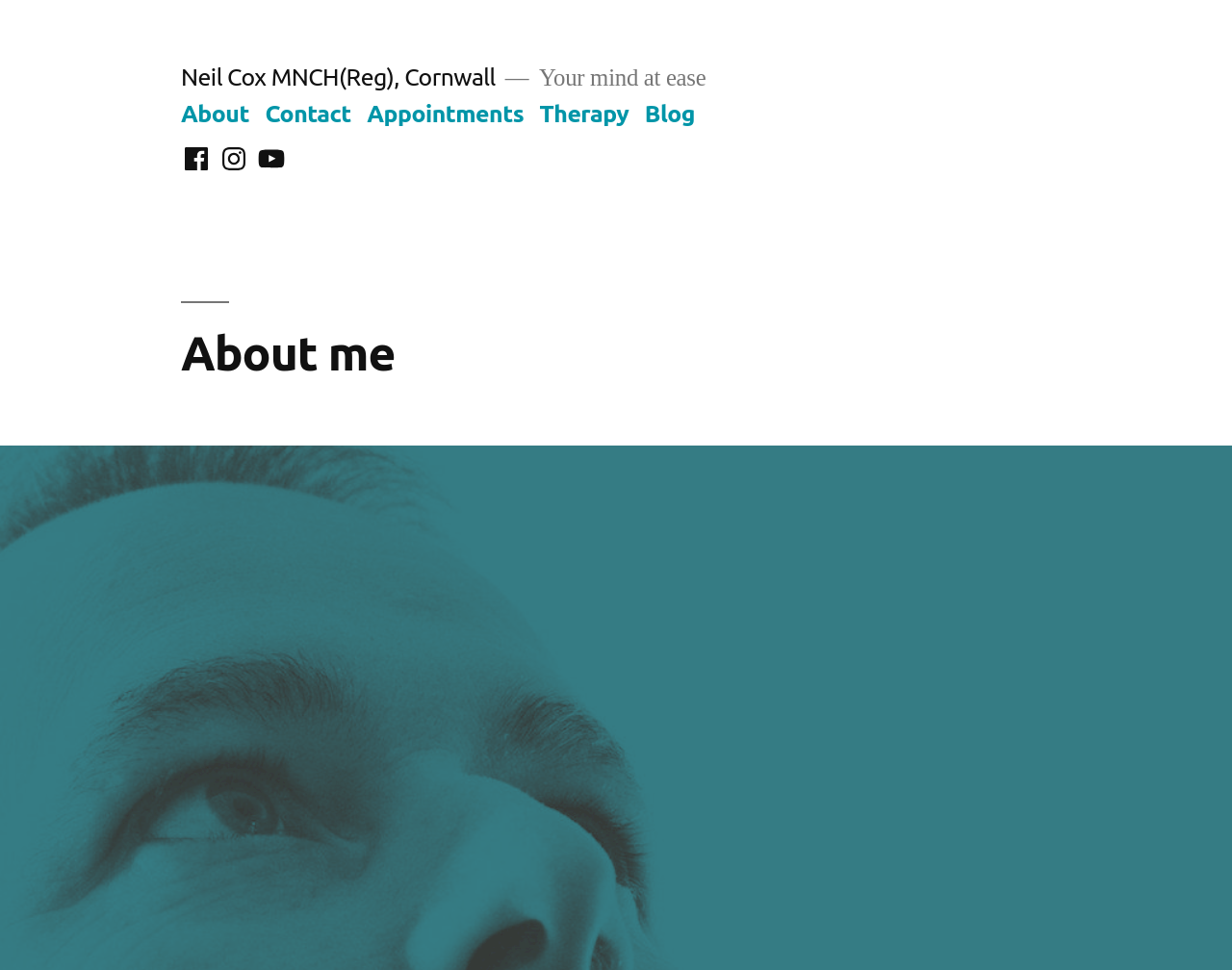What is the main section of the webpage about?
Give a detailed response to the question by analyzing the screenshot.

The header 'About me' is a prominent element on the page, indicating that the main section of the webpage is about Neil Cox, likely providing information about his background, experience, or services.